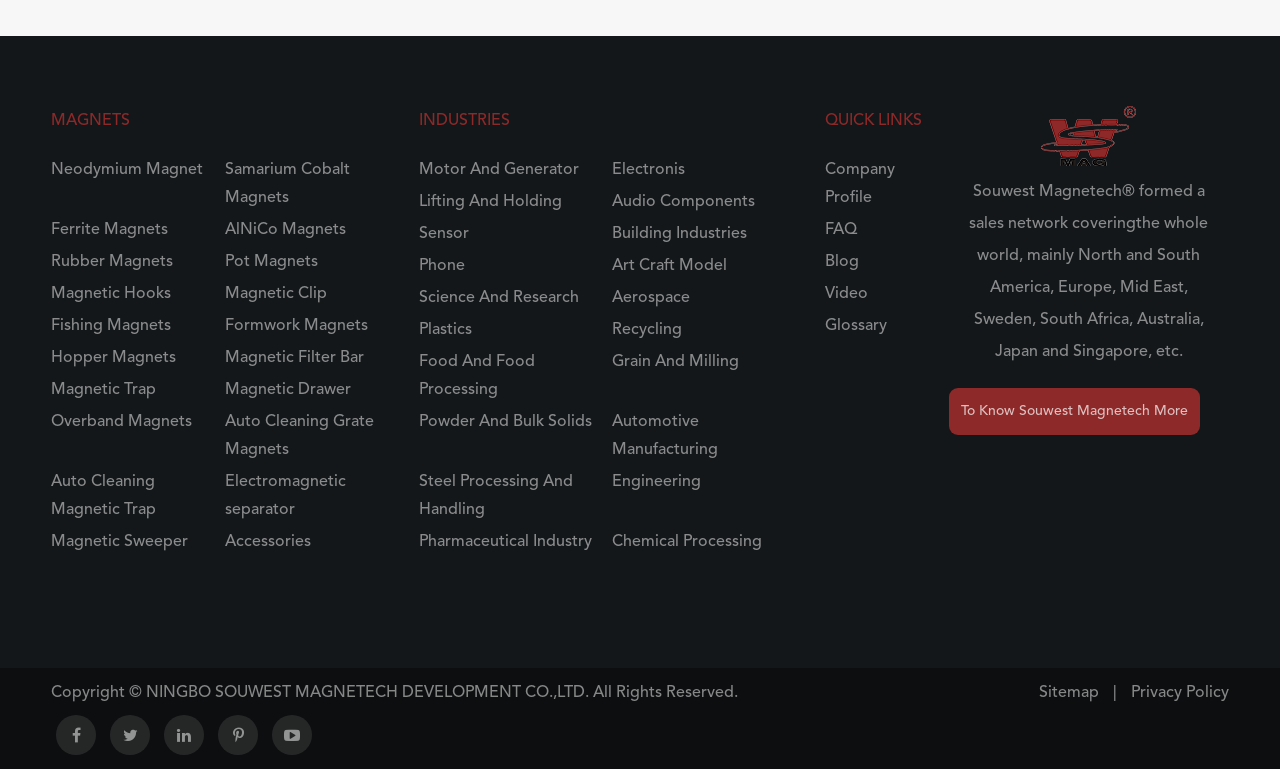Please identify the bounding box coordinates of the element that needs to be clicked to perform the following instruction: "Check the Sitemap".

[0.812, 0.891, 0.858, 0.912]